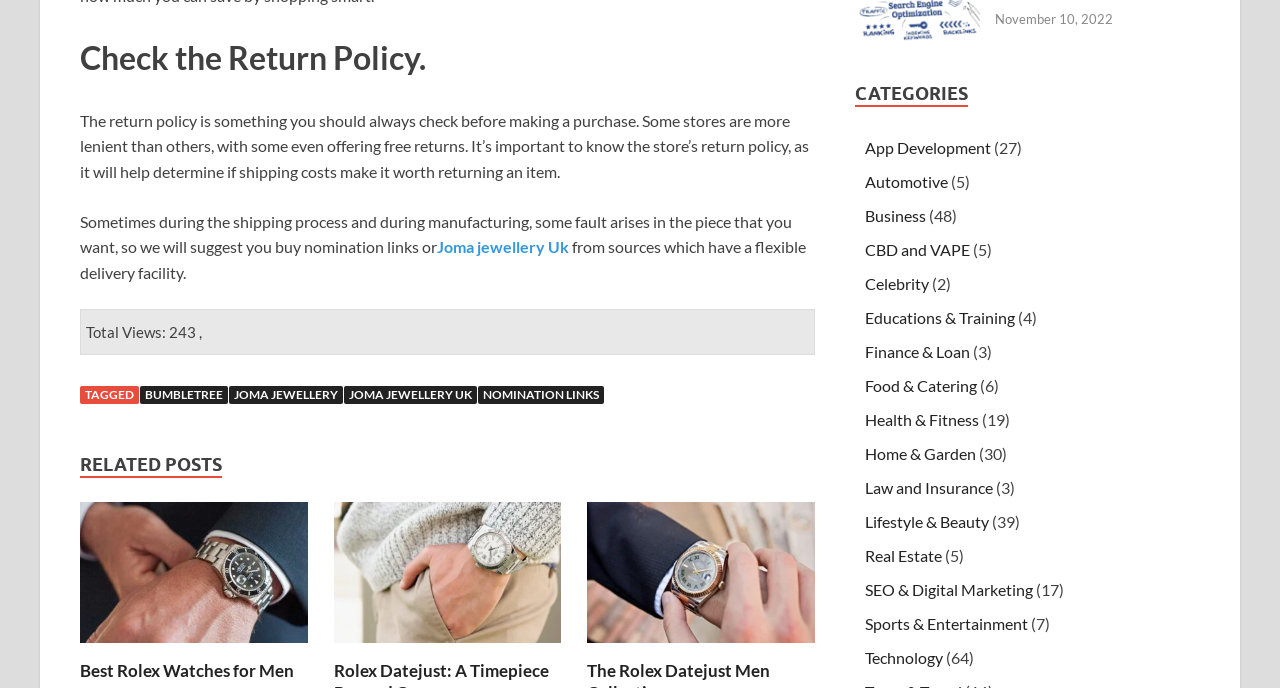What is the total number of views?
Using the information from the image, answer the question thoroughly.

The total number of views is mentioned in the text 'Total Views: 243,' which is located below the main content.